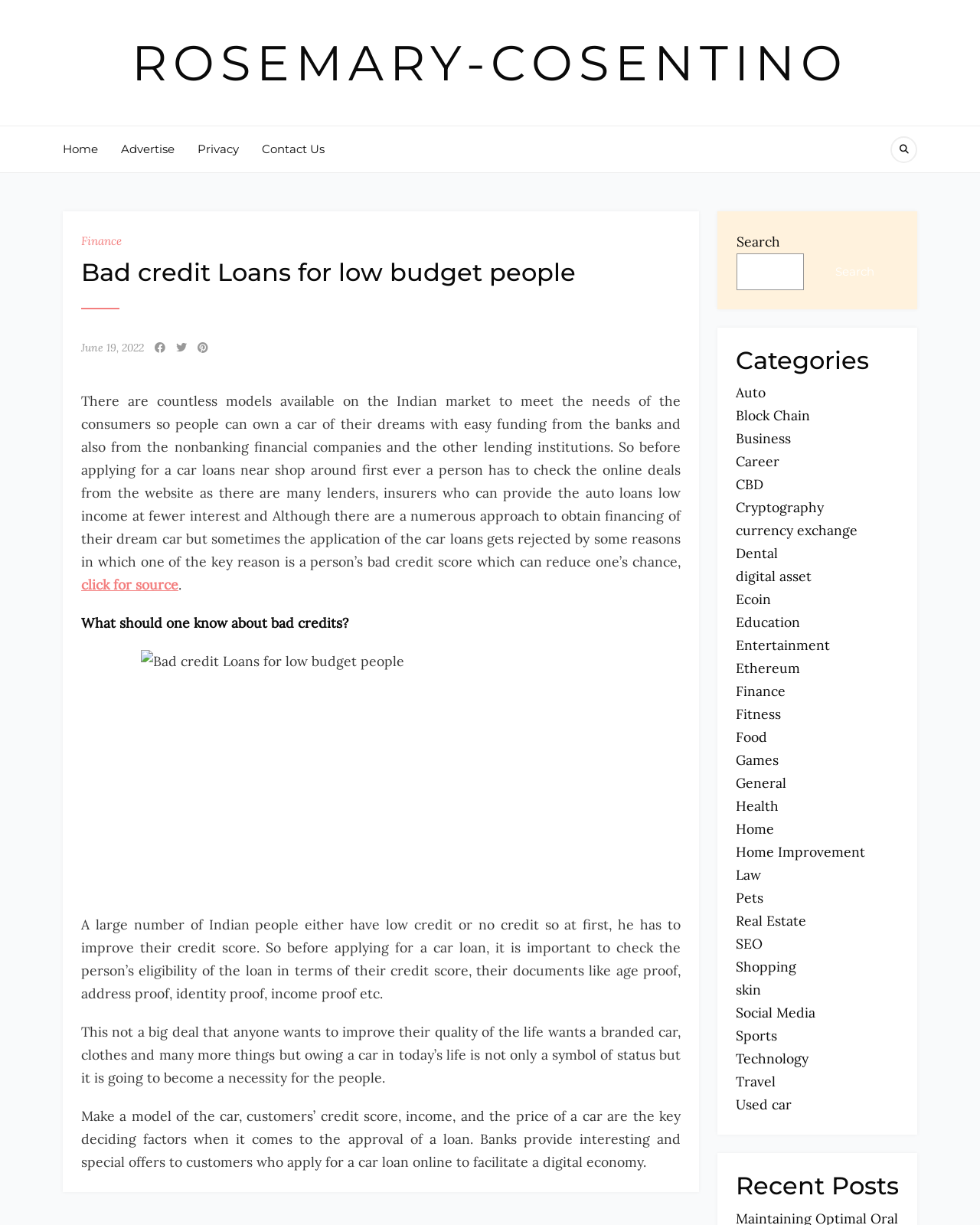Please give the bounding box coordinates of the area that should be clicked to fulfill the following instruction: "Search for something". The coordinates should be in the format of four float numbers from 0 to 1, i.e., [left, top, right, bottom].

[0.752, 0.207, 0.82, 0.237]